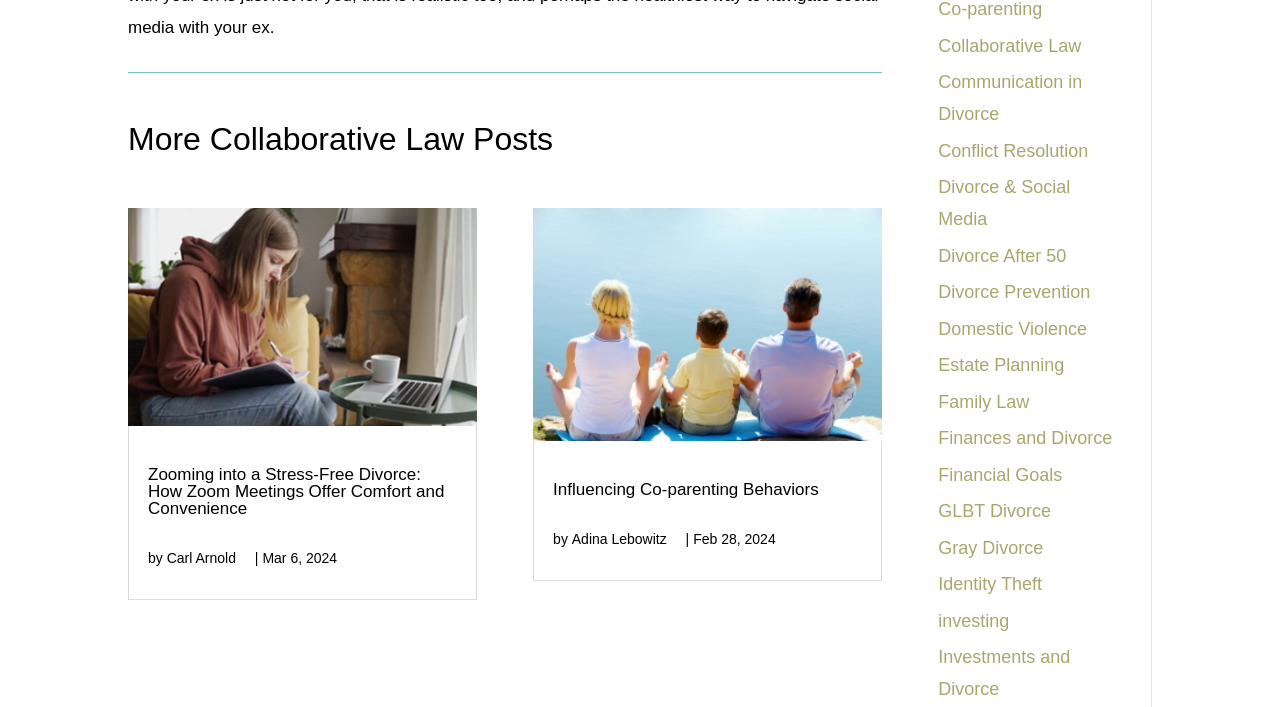Given the element description, predict the bounding box coordinates in the format (top-left x, top-left y, bottom-right x, bottom-right y), using floating point numbers between 0 and 1: Adina Lebowitz

[0.447, 0.751, 0.521, 0.787]